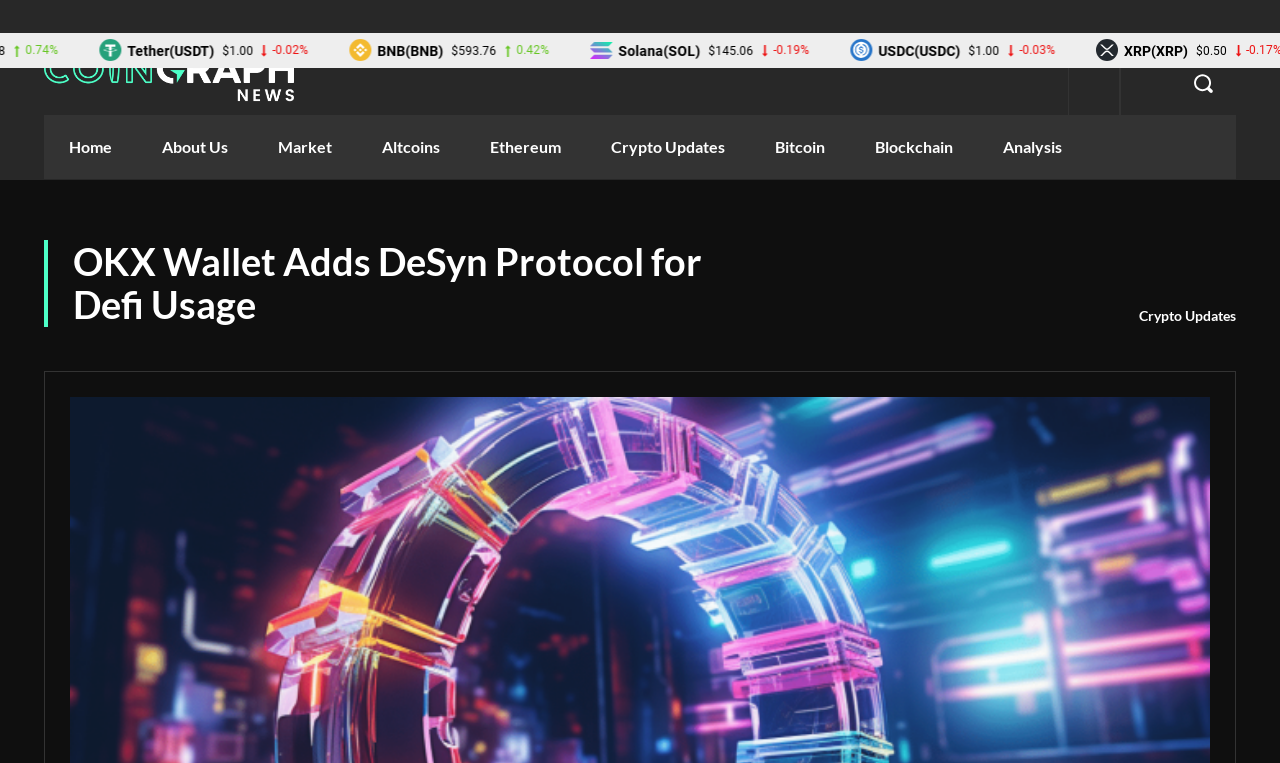Predict the bounding box coordinates for the UI element described as: "Ethereum". The coordinates should be four float numbers between 0 and 1, presented as [left, top, right, bottom].

[0.363, 0.15, 0.458, 0.234]